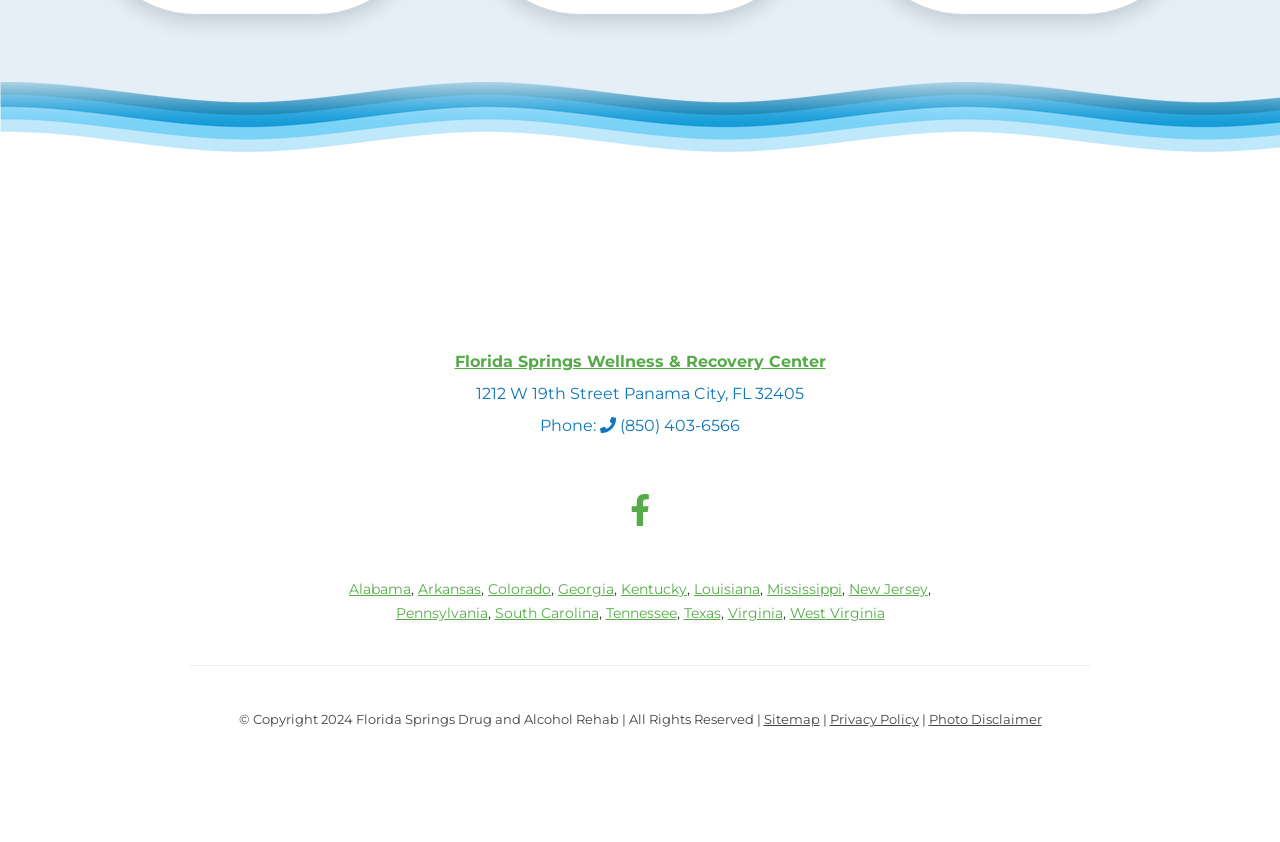Find the bounding box coordinates of the element to click in order to complete the given instruction: "go to Sitemap."

[0.596, 0.845, 0.64, 0.864]